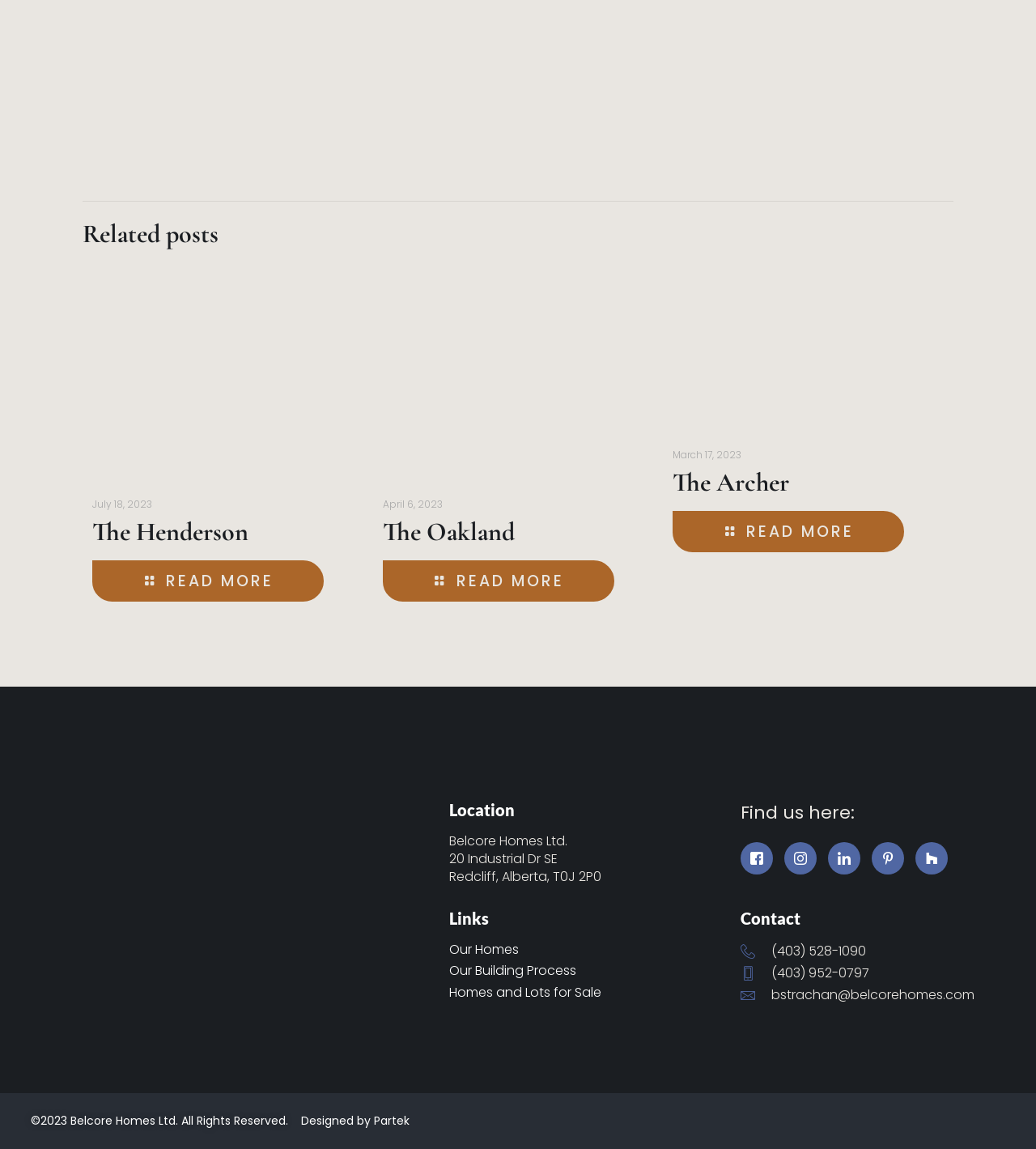Given the element description aria-label="Pinterest", identify the bounding box coordinates for the UI element on the webpage screenshot. The format should be (top-left x, top-left y, bottom-right x, bottom-right y), with values between 0 and 1.

[0.842, 0.733, 0.873, 0.761]